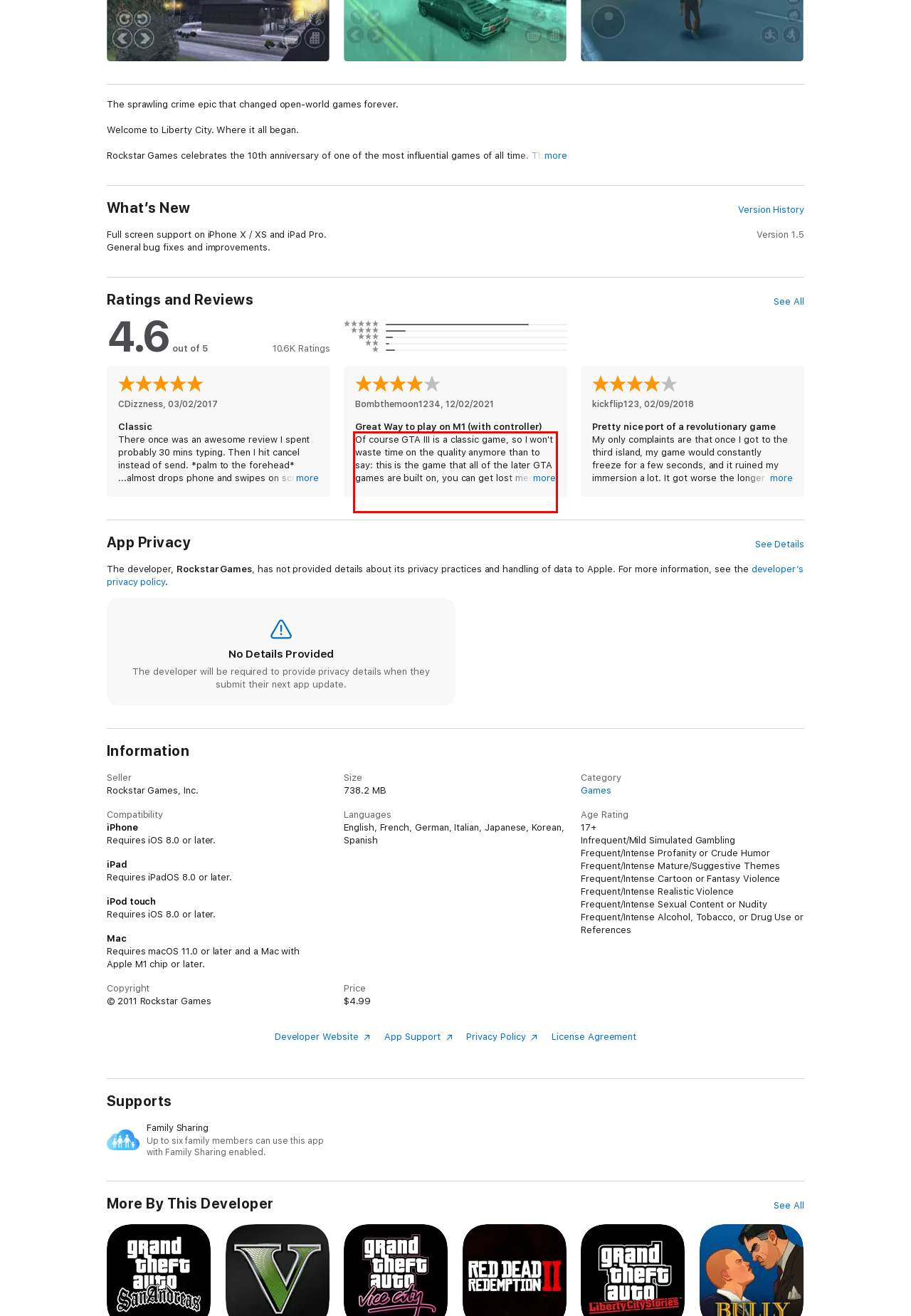Please perform OCR on the text content within the red bounding box that is highlighted in the provided webpage screenshot.

Of course GTA III is a classic game, so I won't waste time on the quality anymore than to say: this is the game that all of the later GTA games are built on, you can get lost messing around for hours, or play the engaging story mode.